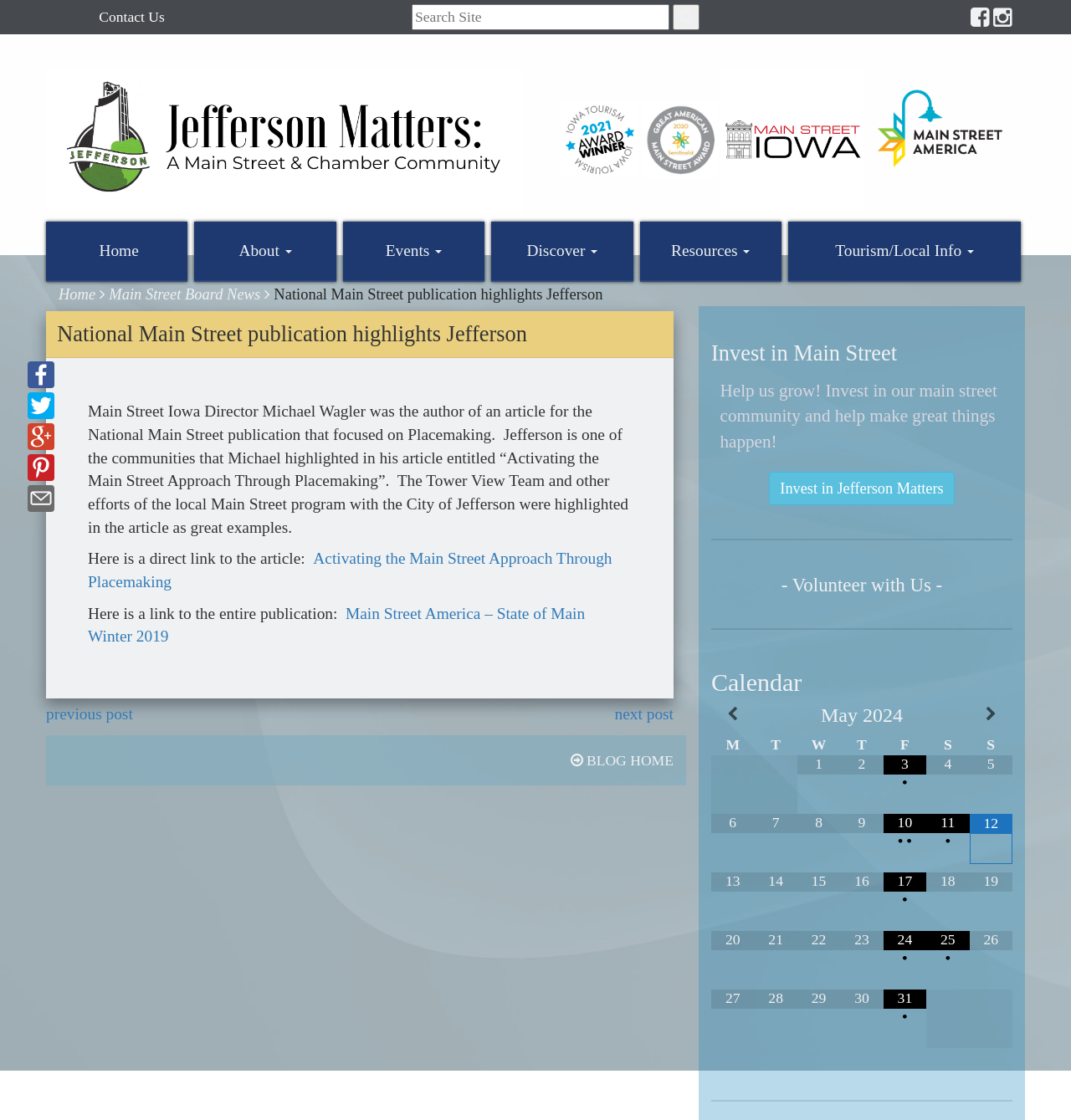Please find the bounding box coordinates of the section that needs to be clicked to achieve this instruction: "Share on Facebook".

[0.026, 0.328, 0.051, 0.342]